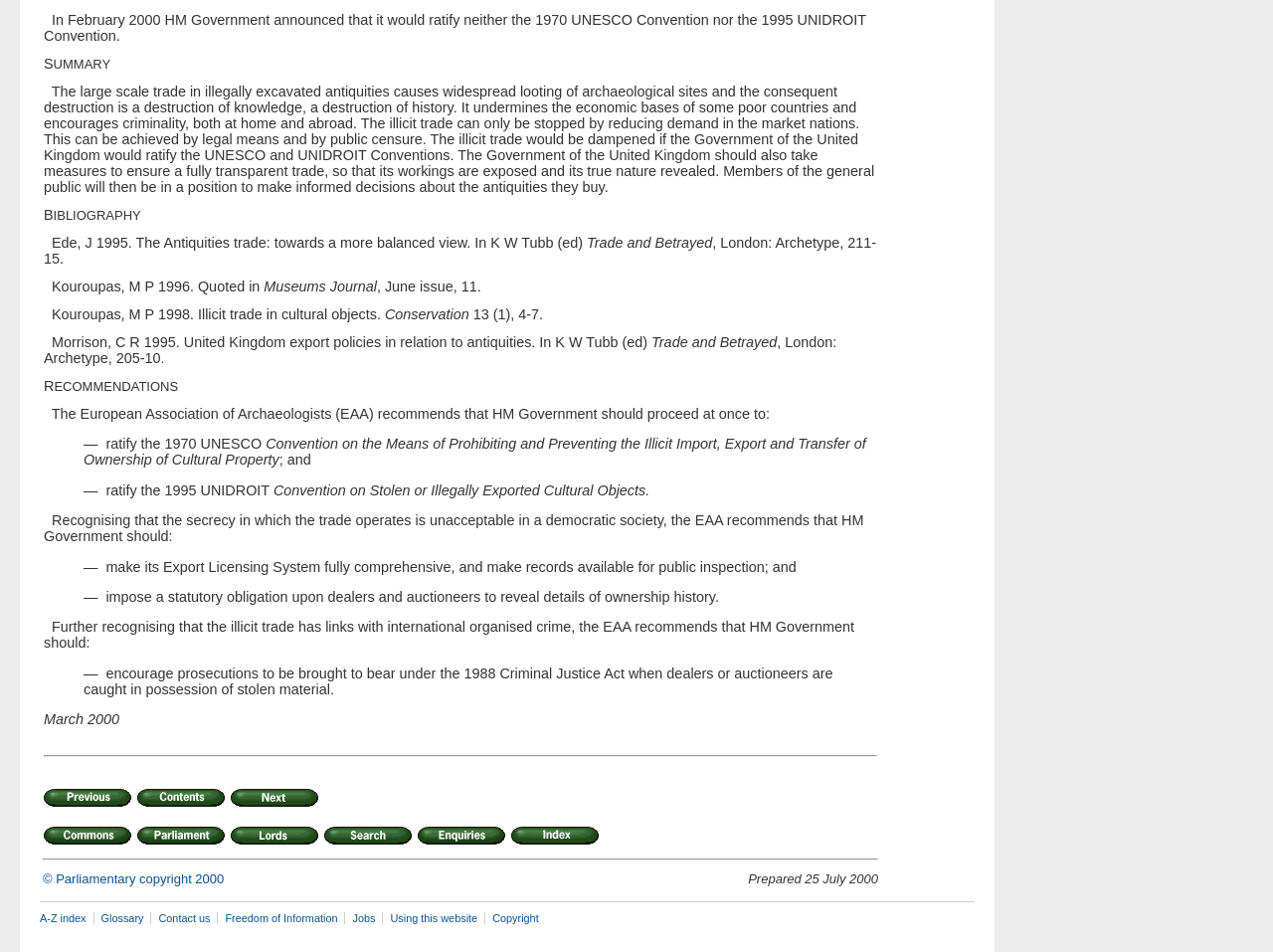What is the purpose of the 'previous page' and 'next page' links?
Using the image provided, answer with just one word or phrase.

To navigate through the document